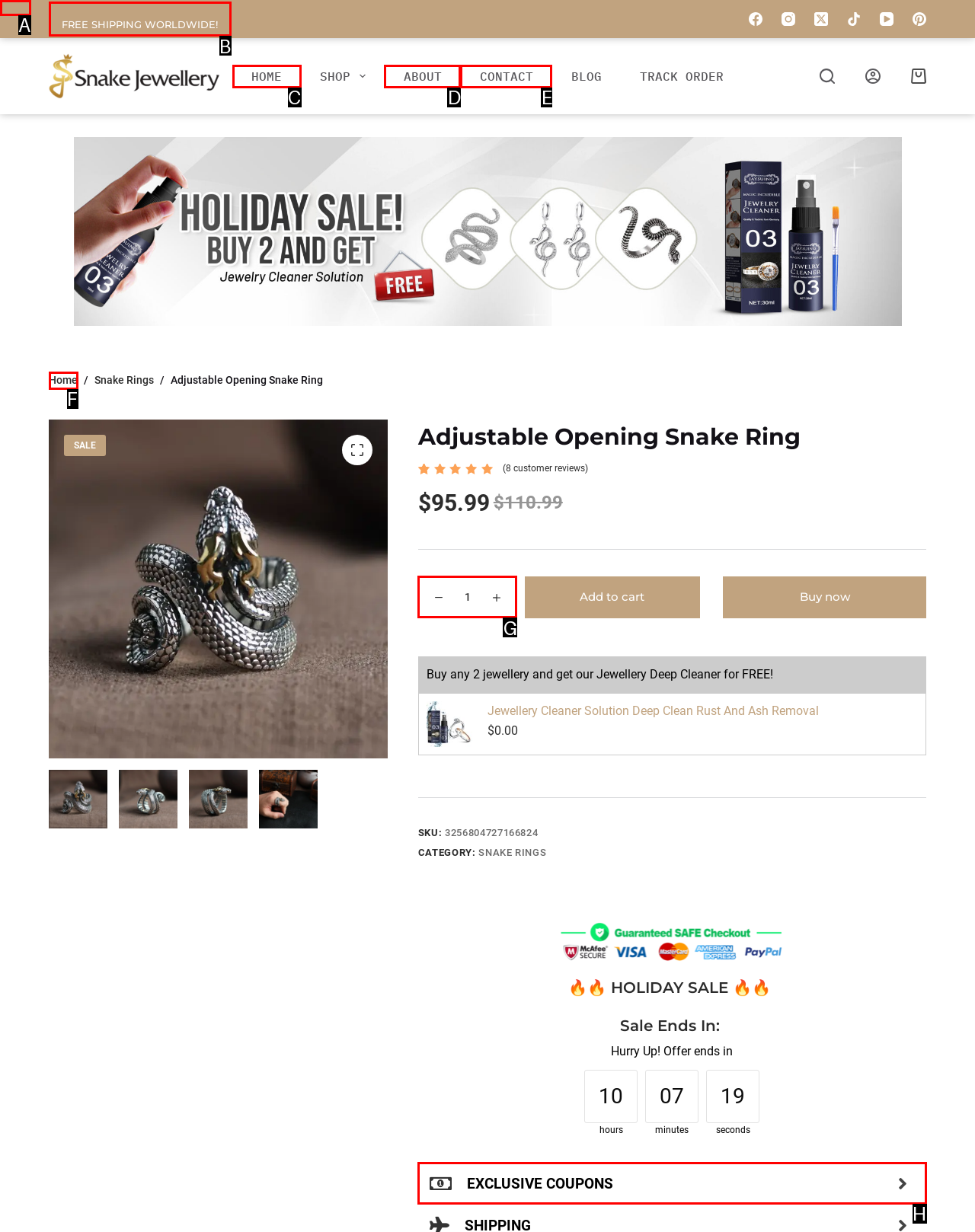Match the description to the correct option: About
Provide the letter of the matching option directly.

D